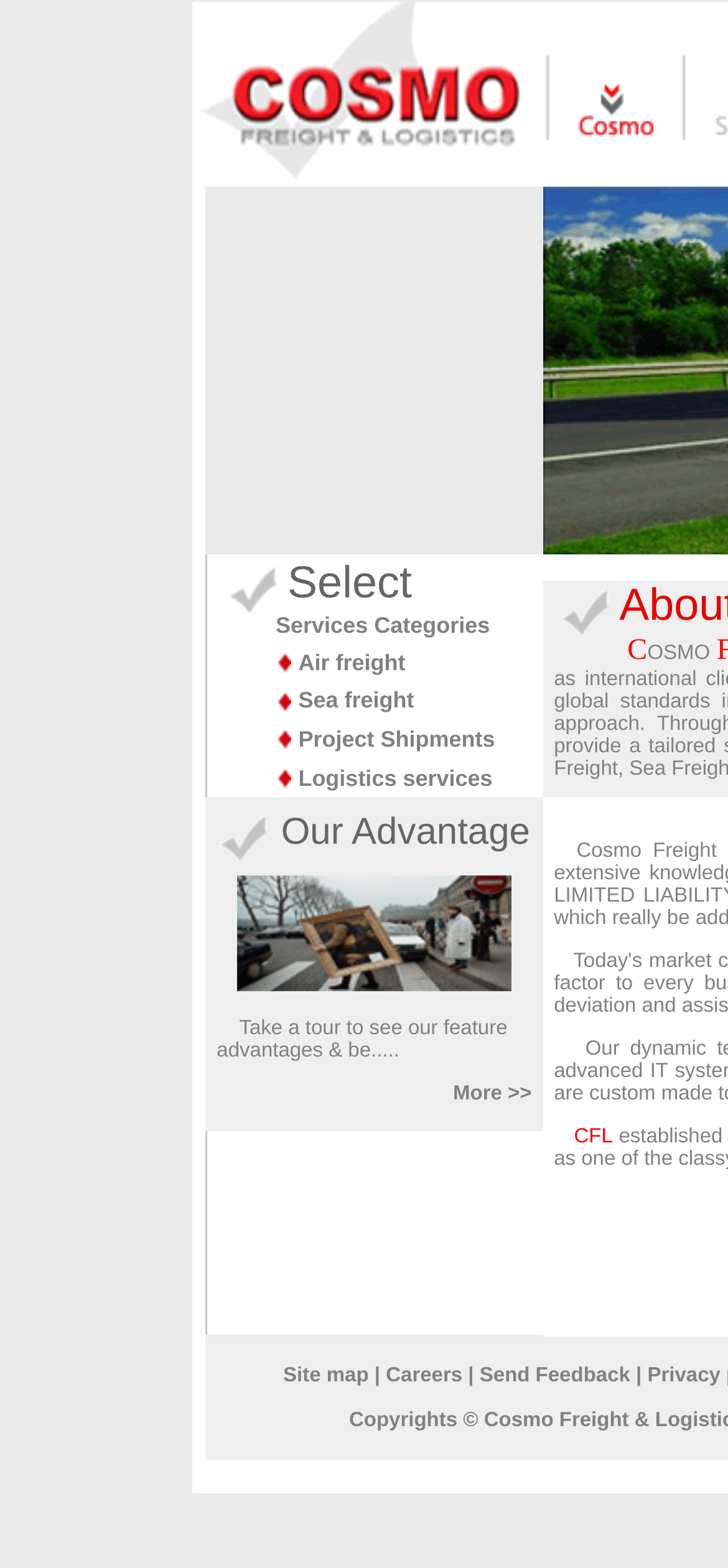Provide the bounding box coordinates of the HTML element described by the text: "Air freight".

[0.41, 0.414, 0.557, 0.43]